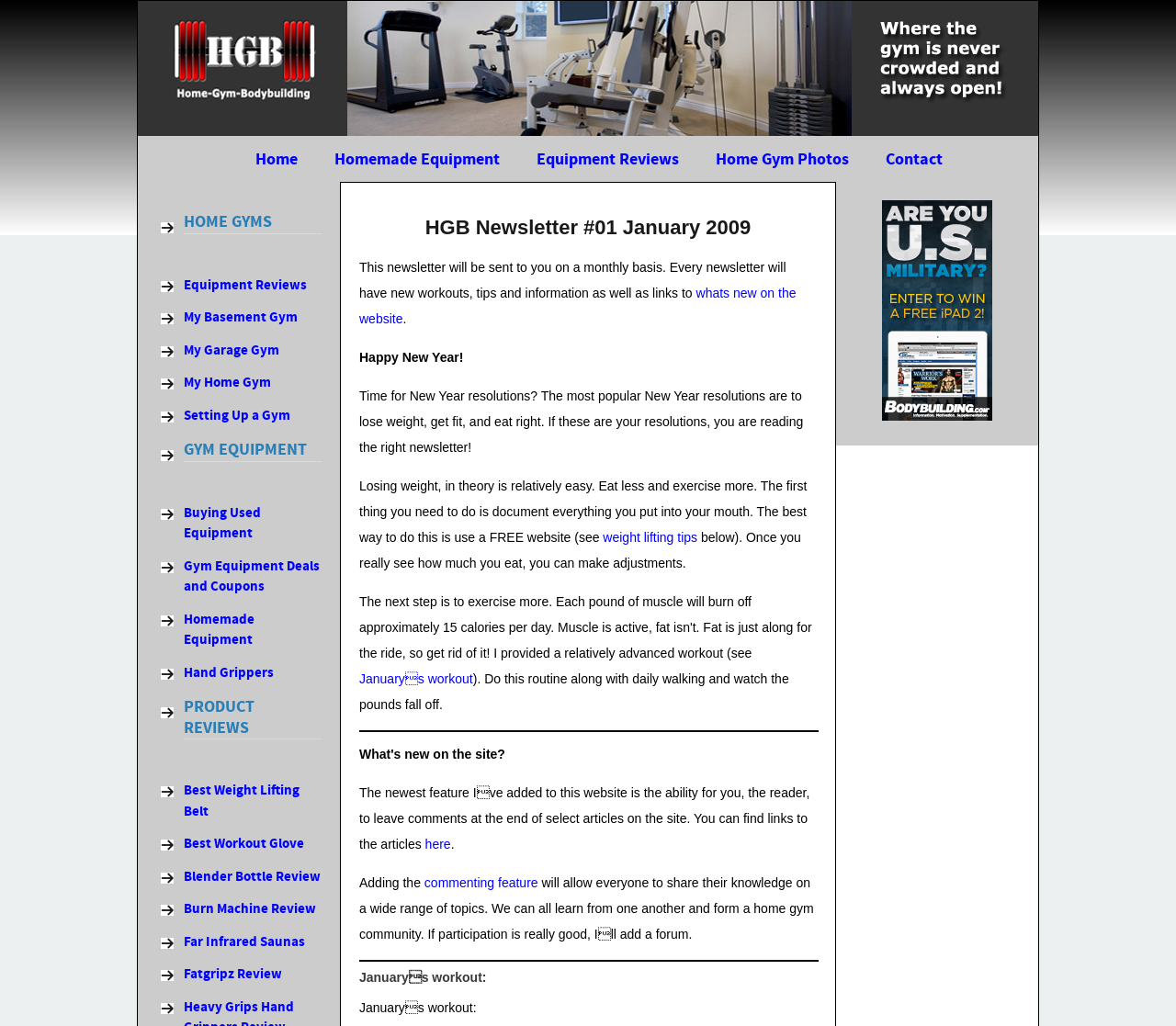Give a detailed account of the webpage.

This webpage is a newsletter titled "HGB Newsletter #01 January 2009" that provides various resources and tips related to fitness and bodybuilding. At the top, there are five links to different sections of the website, including "Home", "Homemade Equipment", "Equipment Reviews", "Home Gym Photos", and "Contact". 

Below the top navigation links, there is a heading that displays the title of the newsletter. The main content of the newsletter is divided into several sections. The first section welcomes readers and explains the purpose of the newsletter, which is to provide new workouts, tips, and information on a monthly basis. 

The next section discusses New Year's resolutions, specifically losing weight and getting fit. It provides a tip on documenting food intake and offers a free resource to help with this. There is also a link to "weight lifting tips" and a workout routine for January. 

Following this section, there is a horizontal separator, and then a section that announces a new feature on the website, which allows readers to leave comments on select articles. There is a link to access these articles. 

Another horizontal separator separates the next section, which is titled "January's workout" and provides a workout routine. 

On the left side of the page, there are several headings and links related to home gyms, gym equipment, and product reviews. These links include "Equipment Reviews", "My Basement Gym", "My Garage Gym", and "Setting Up a Gym", among others.